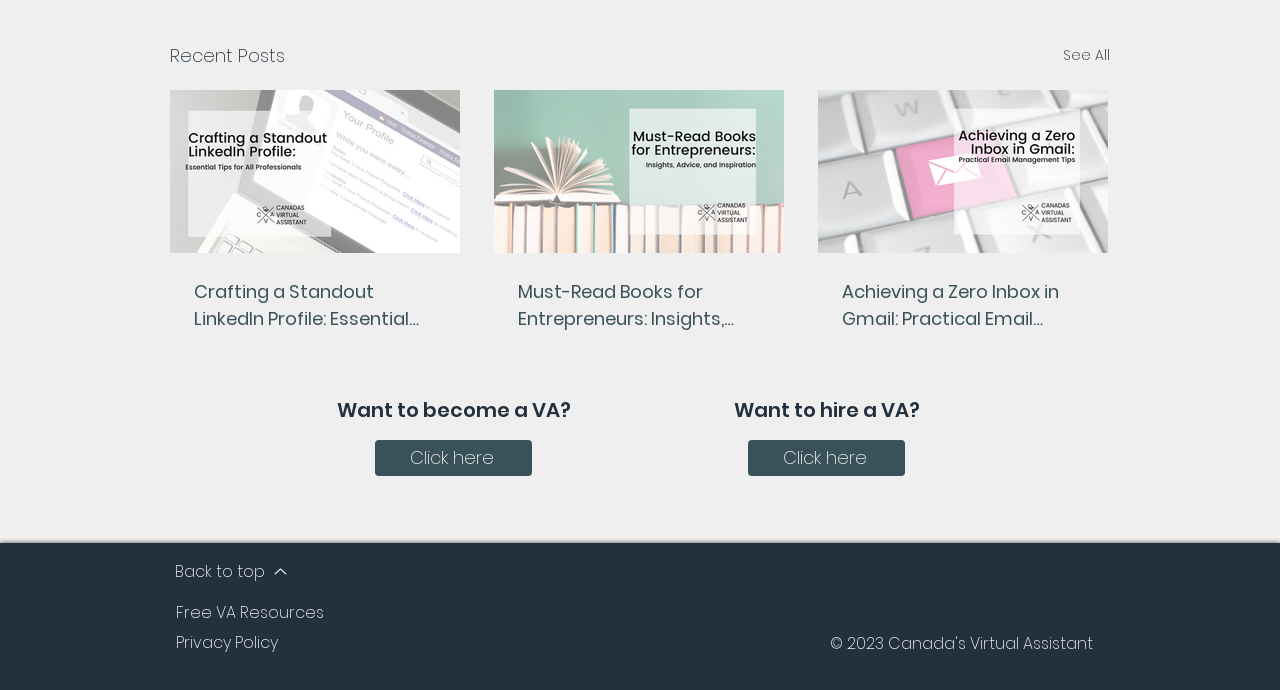Identify the bounding box coordinates of the clickable region required to complete the instruction: "View the 'Grant Details'". The coordinates should be given as four float numbers within the range of 0 and 1, i.e., [left, top, right, bottom].

None